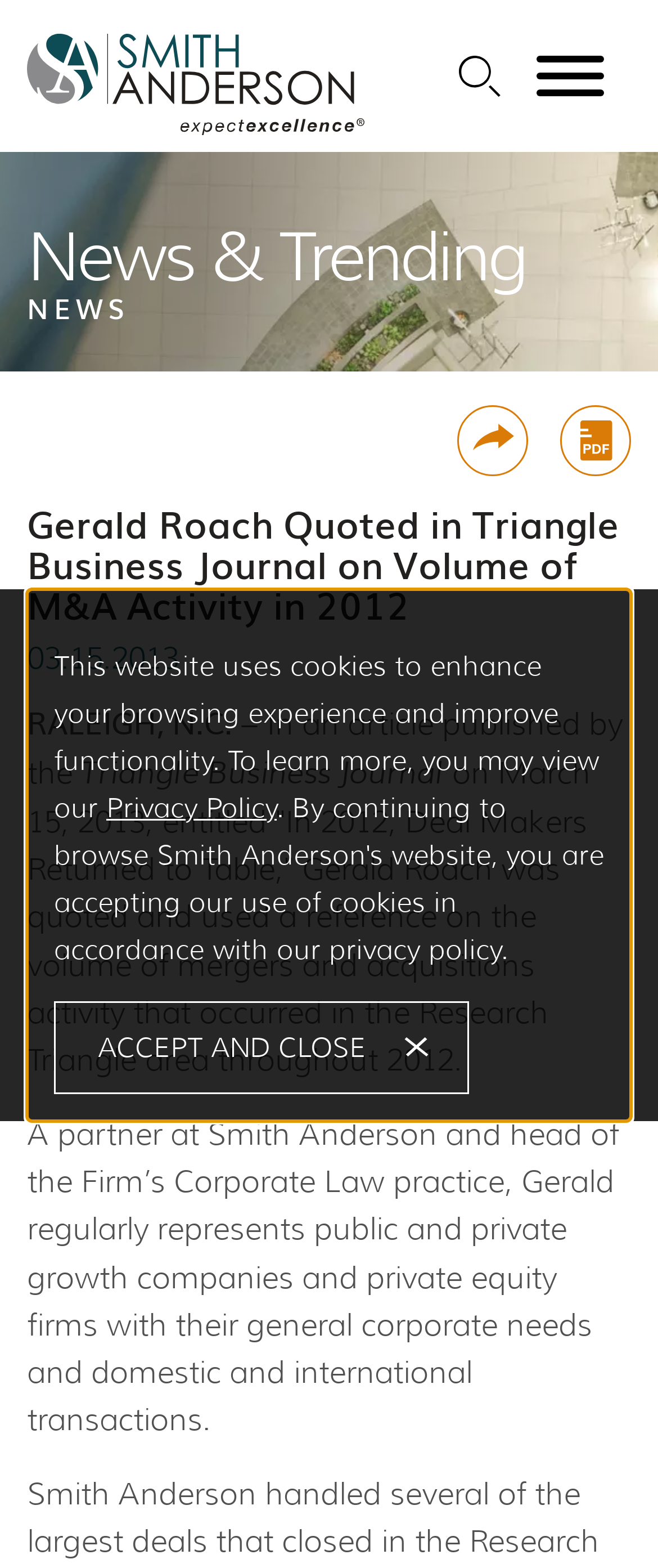Respond to the question below with a concise word or phrase:
What is the name of the publication?

Triangle Business Journal